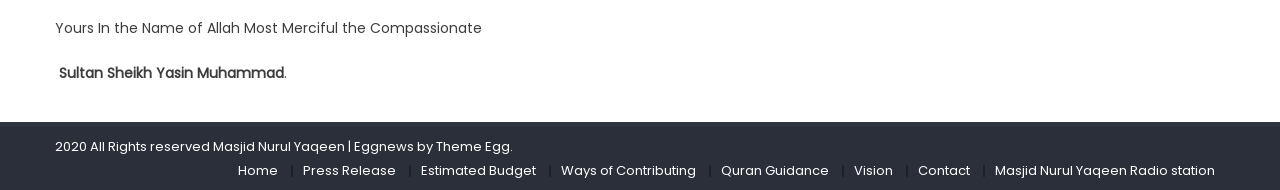Are there any navigation links on the webpage?
Please provide a single word or phrase in response based on the screenshot.

Yes